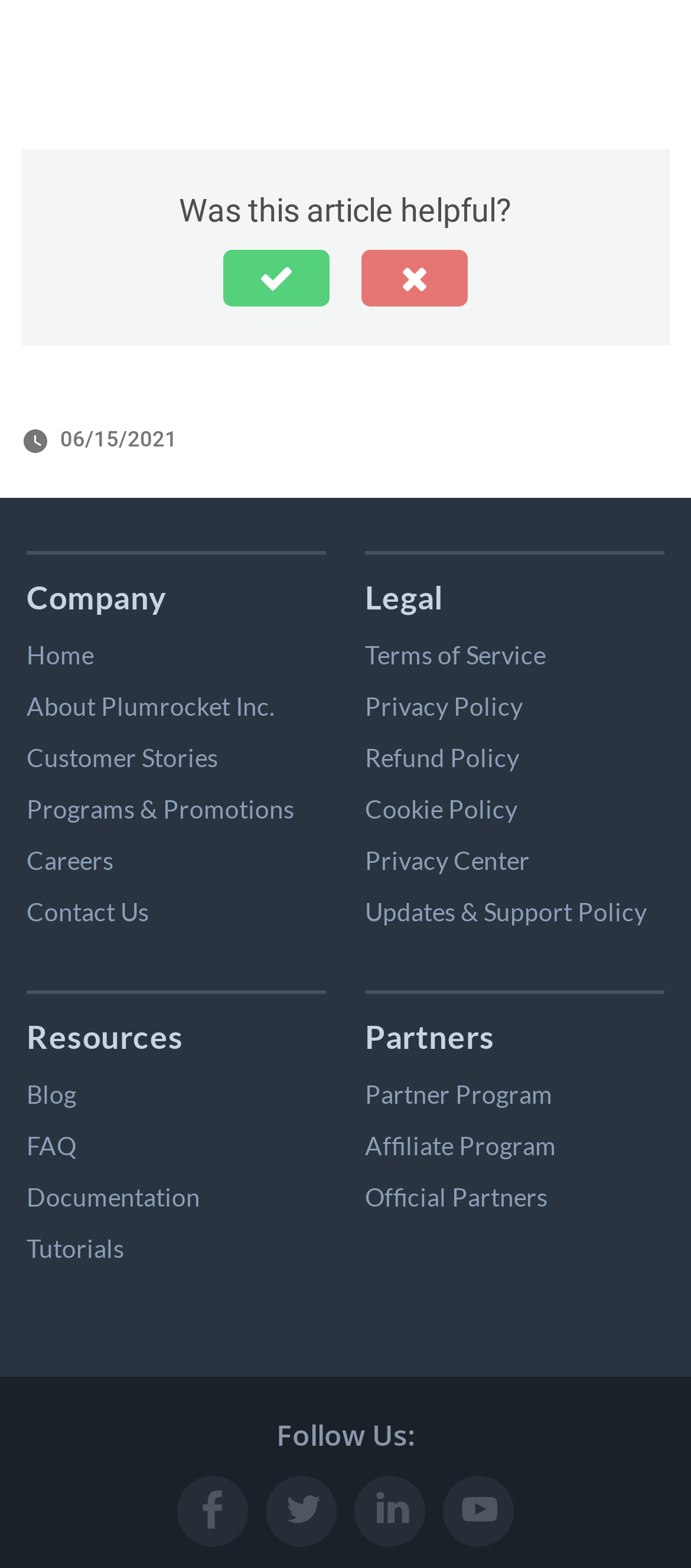Locate the bounding box coordinates of the clickable element to fulfill the following instruction: "View 'Customer Stories'". Provide the coordinates as four float numbers between 0 and 1 in the format [left, top, right, bottom].

[0.038, 0.473, 0.315, 0.492]